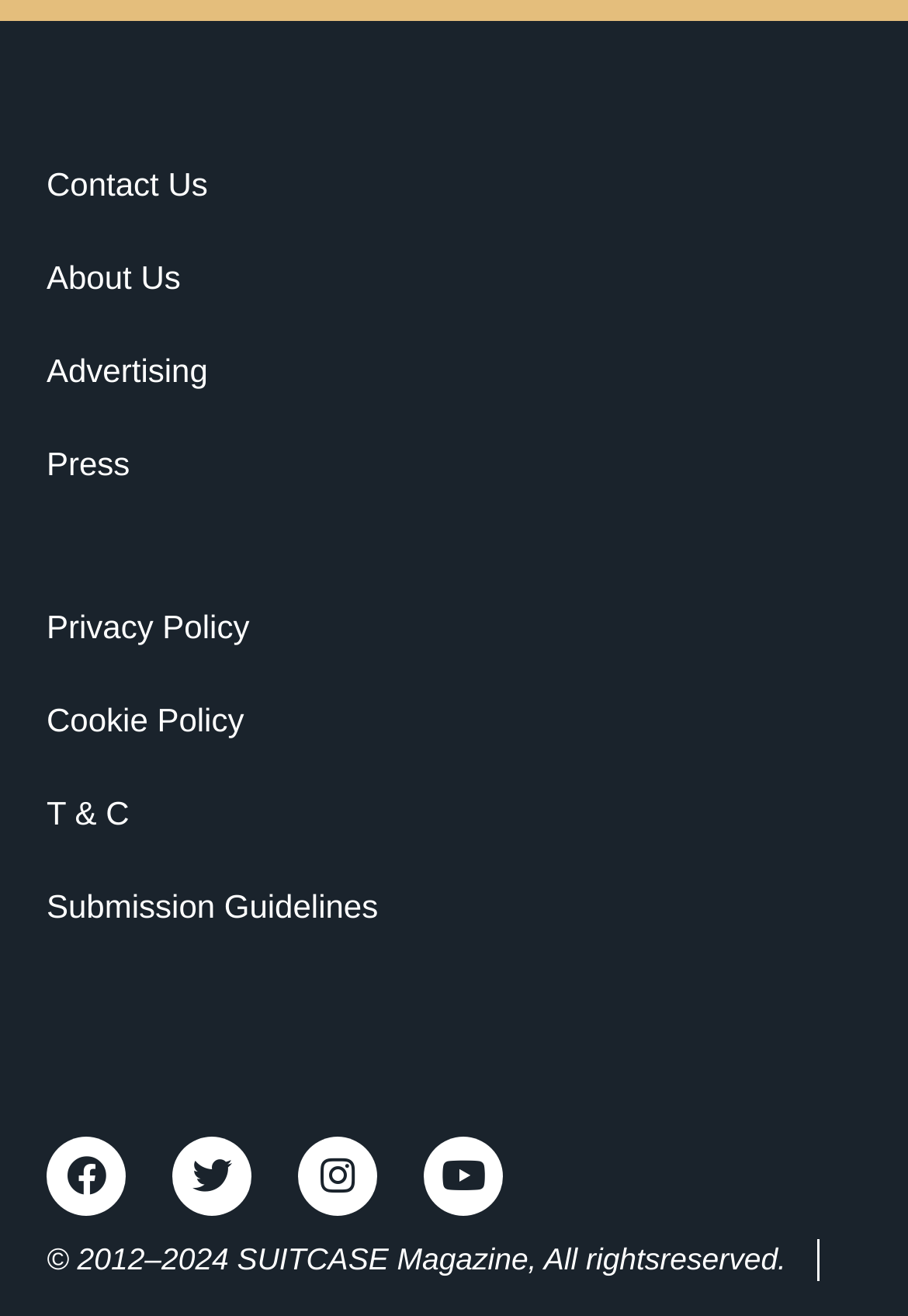Identify the bounding box coordinates of the region that needs to be clicked to carry out this instruction: "Learn about the website". Provide these coordinates as four float numbers ranging from 0 to 1, i.e., [left, top, right, bottom].

[0.051, 0.174, 0.229, 0.245]